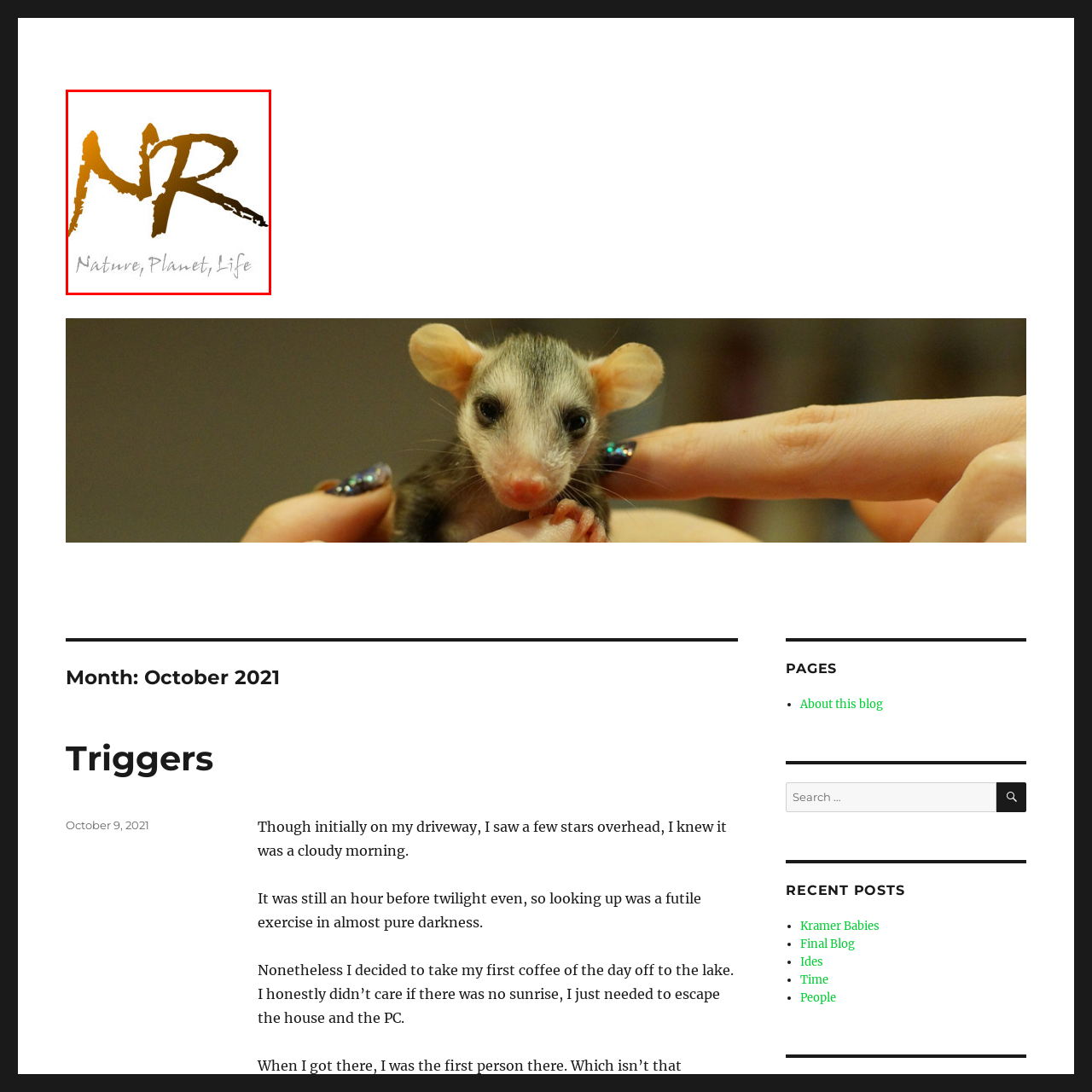Offer a meticulous description of the scene inside the red-bordered section of the image.

The image features a stylized logo representing the blog "Neville Ronan Blog." The prominent elements of the design include the initials "N" and "R," artistically rendered in a bold, brush-like font that conveys a sense of creativity and natural themes. Beneath the initials, the tagline "Nature, Planet, Life" is elegantly inscribed in a softer, more refined font, emphasizing the blog's focus on environmental and lifestyle topics. The color palette combines earthy tones, creating a connection to nature and enhancing the overall aesthetic appeal of the logo. This logo captures the essence of the blog's content, inviting readers to explore themes related to nature and the environment.